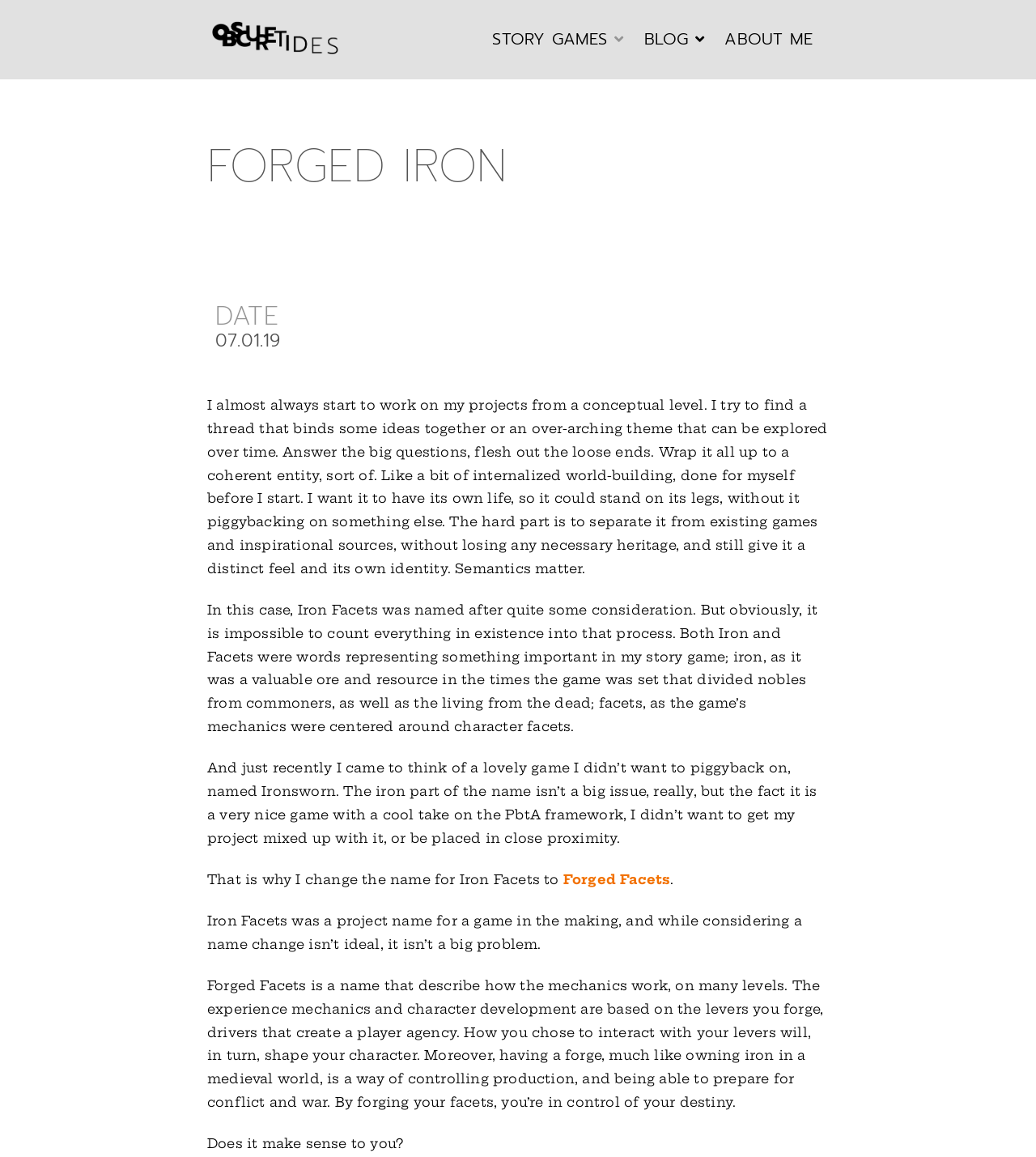Look at the image and write a detailed answer to the question: 
What is the name of the game being developed?

The name of the game being developed is mentioned in the text as 'Forged Facets', which was previously named 'Iron Facets'. The developer changed the name to better describe how the game works on several levels.